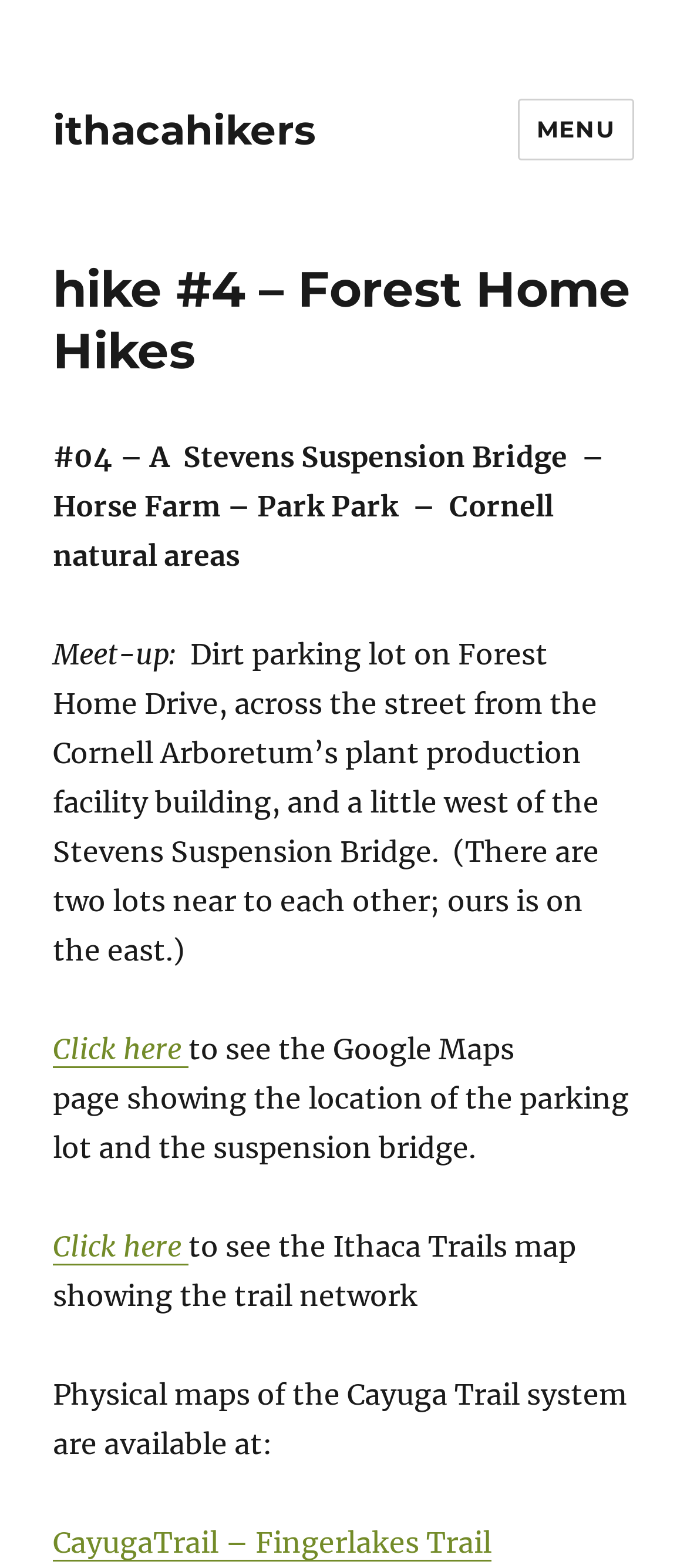What can be seen on the Ithaca Trails map?
Refer to the screenshot and answer in one word or phrase.

Trail network